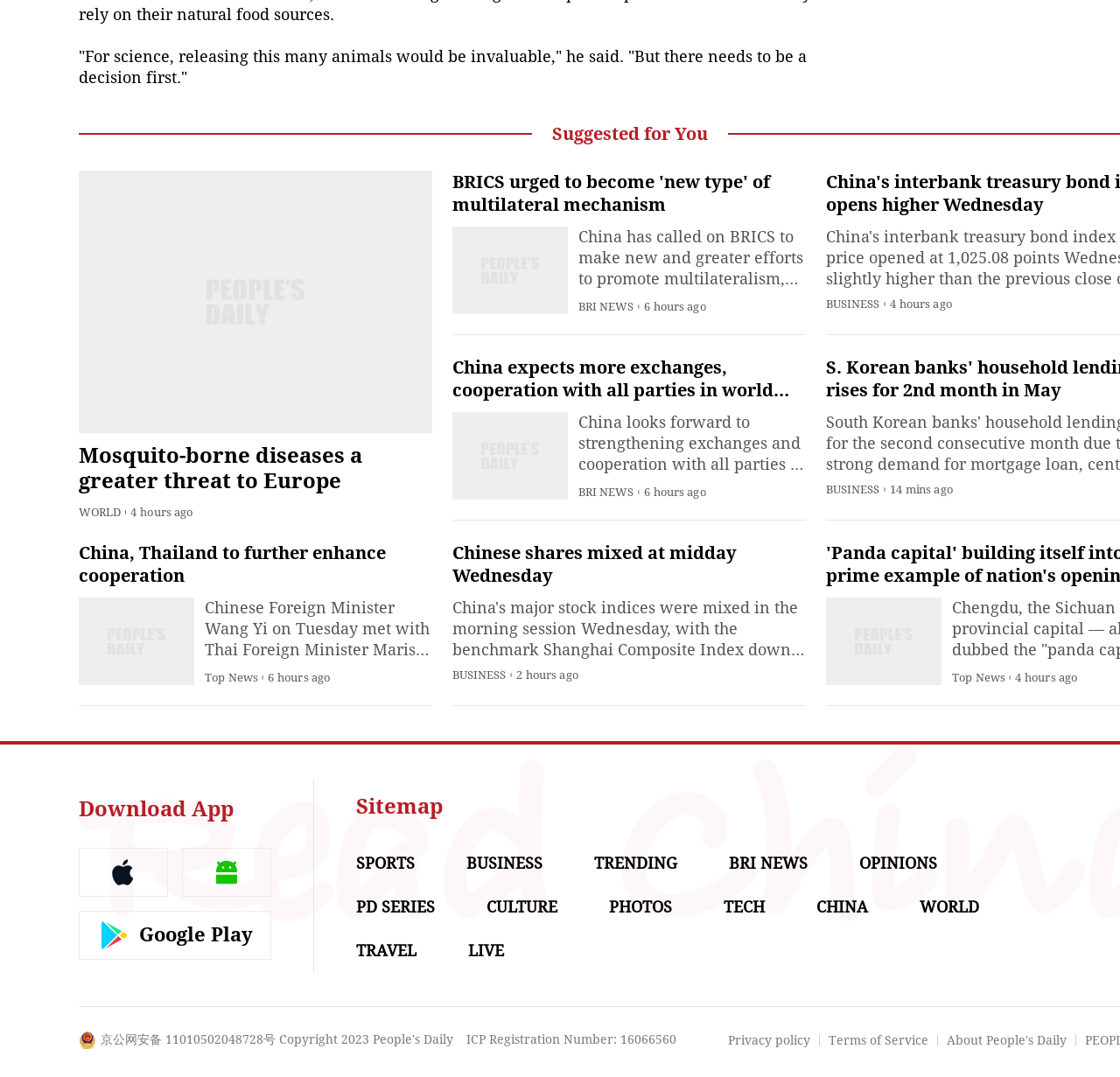Please answer the following question using a single word or phrase: 
What is the main topic of this webpage?

News